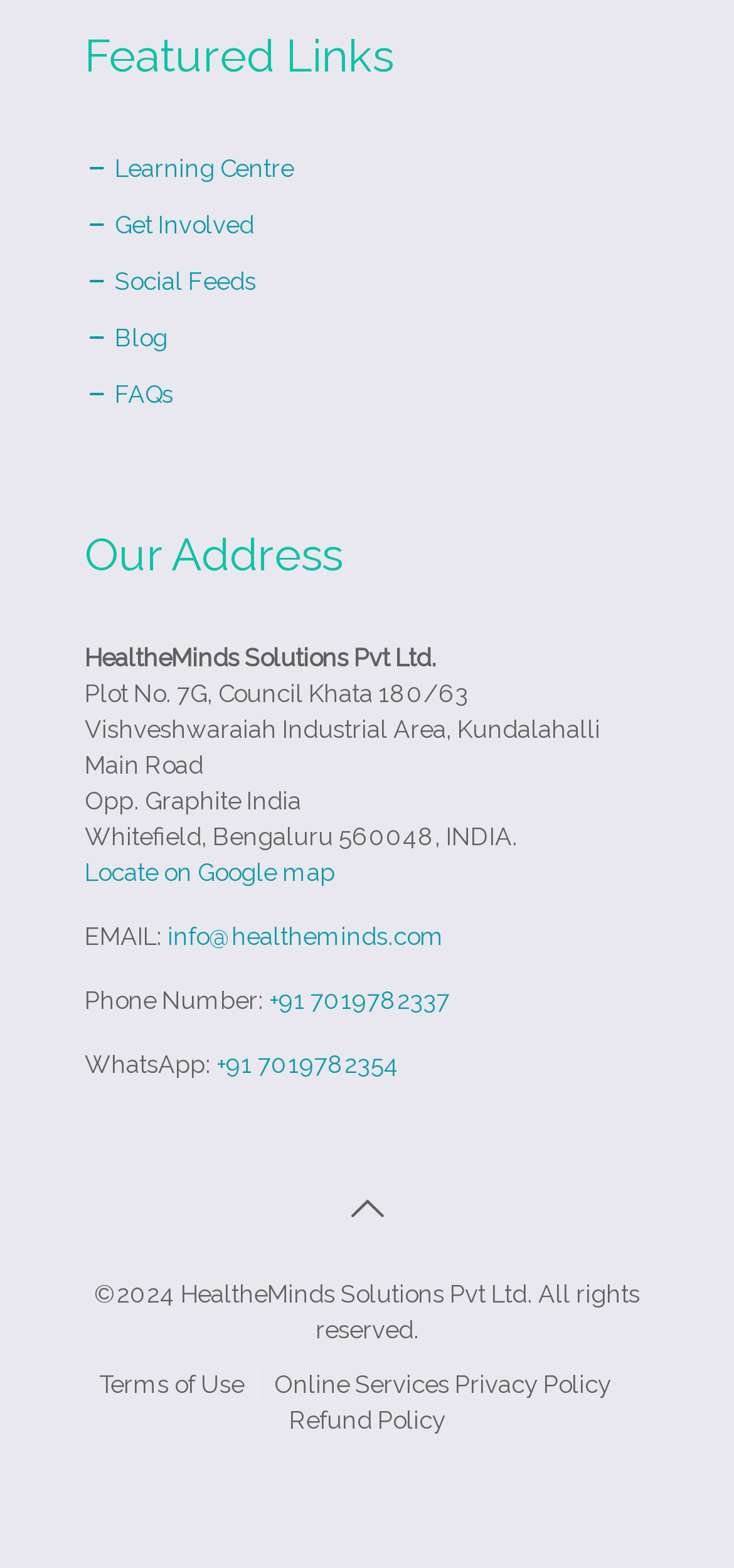Please analyze the image and provide a thorough answer to the question:
What is the copyright year?

The copyright year can be found at the bottom of the webpage, which is mentioned as '©2024 HealtheMinds Solutions Pvt Ltd. All rights reserved.' in the StaticText element with ID 168.